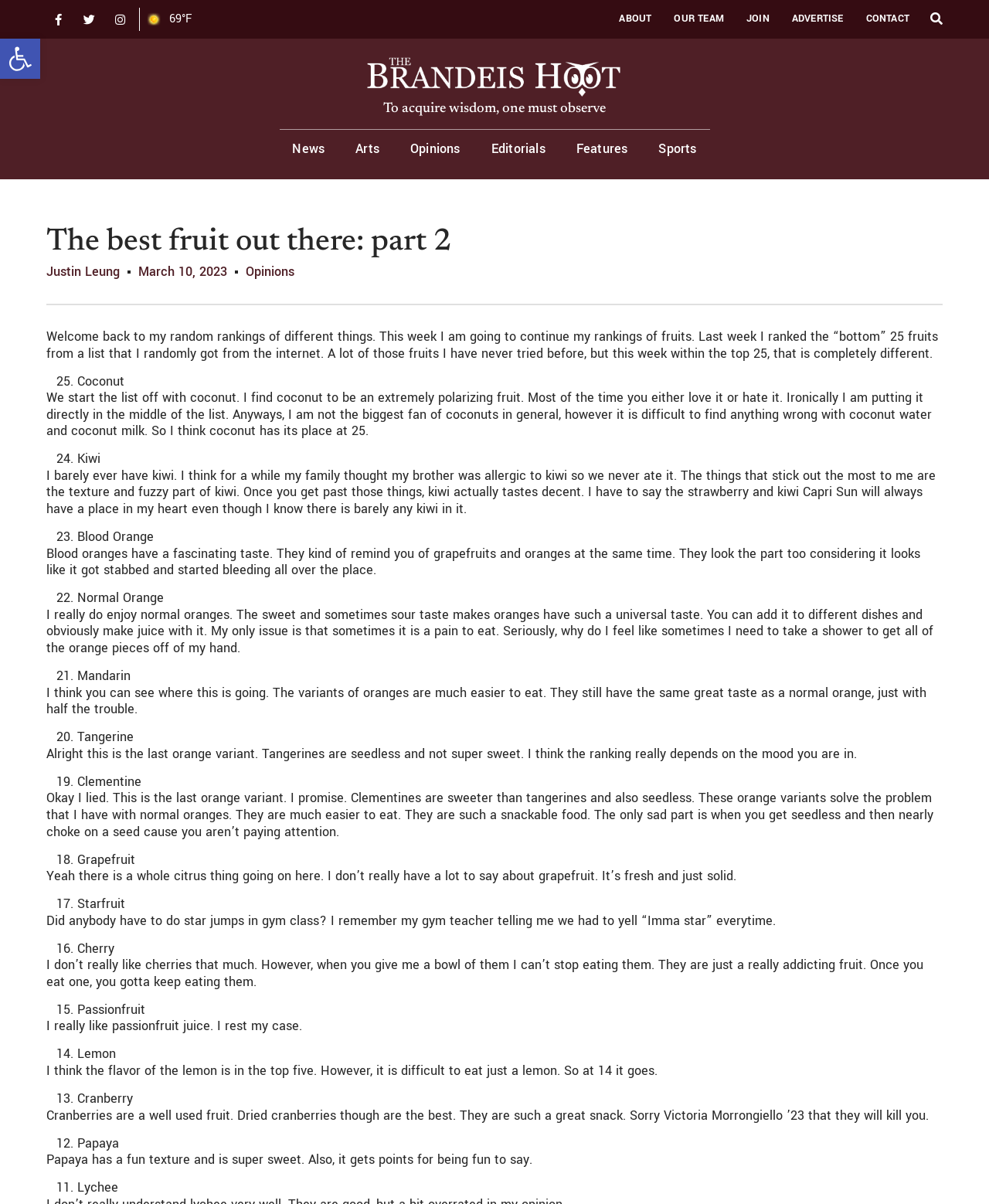For the element described, predict the bounding box coordinates as (top-left x, top-left y, bottom-right x, bottom-right y). All values should be between 0 and 1. Element description: March 10, 2023

[0.14, 0.219, 0.23, 0.233]